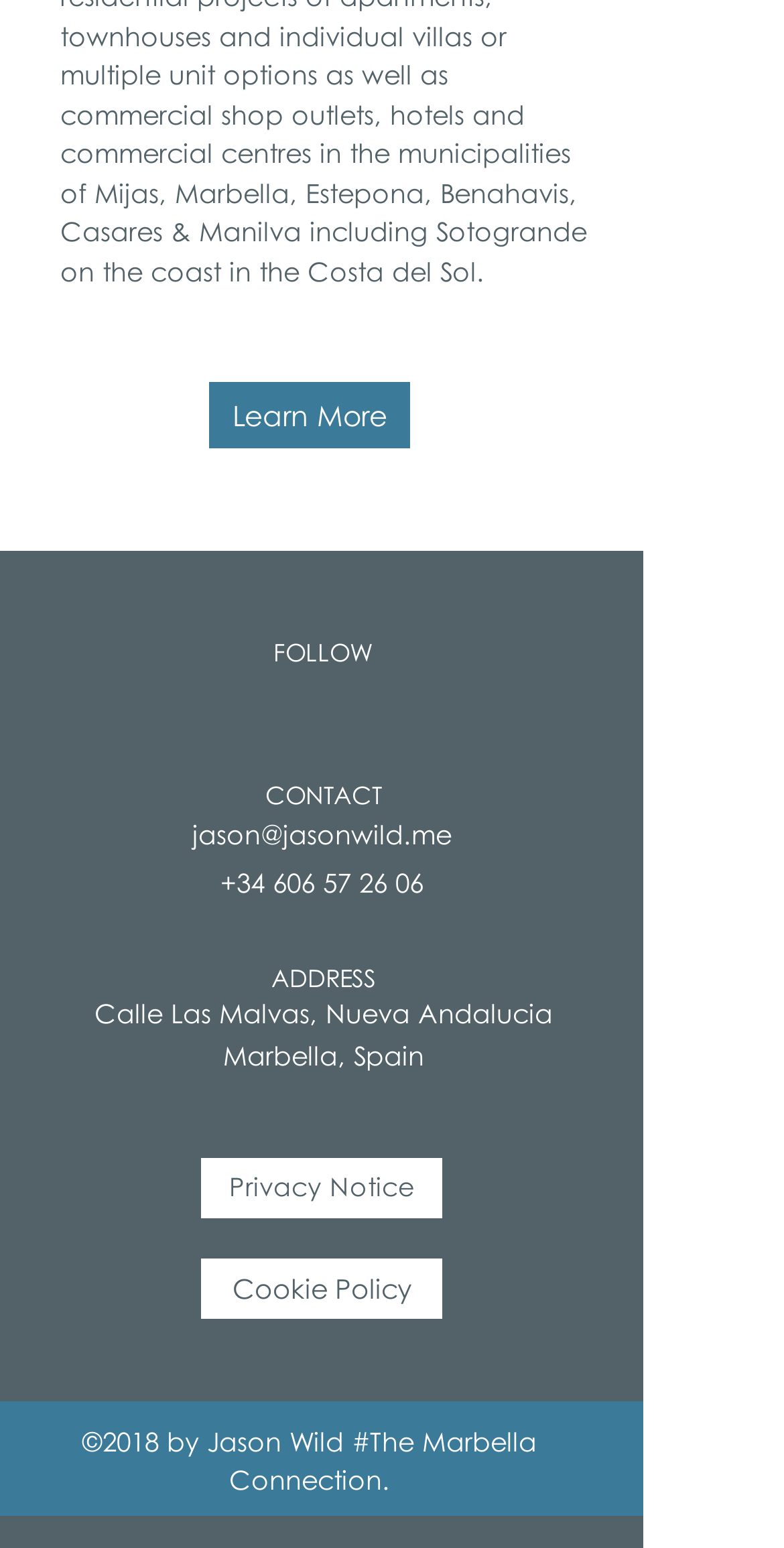Point out the bounding box coordinates of the section to click in order to follow this instruction: "Click Learn More".

[0.267, 0.247, 0.523, 0.29]